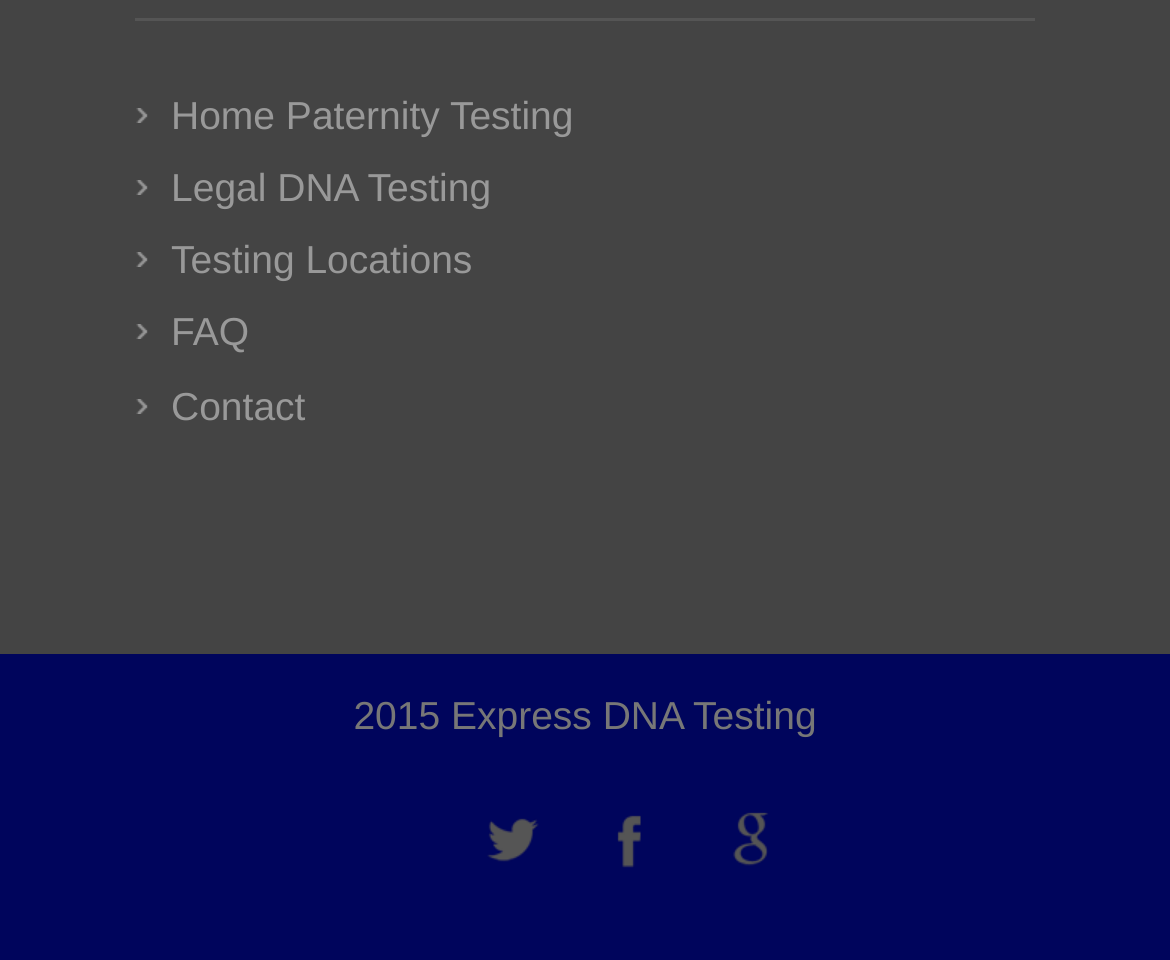Use a single word or phrase to answer the question:
How many social media links are available?

3